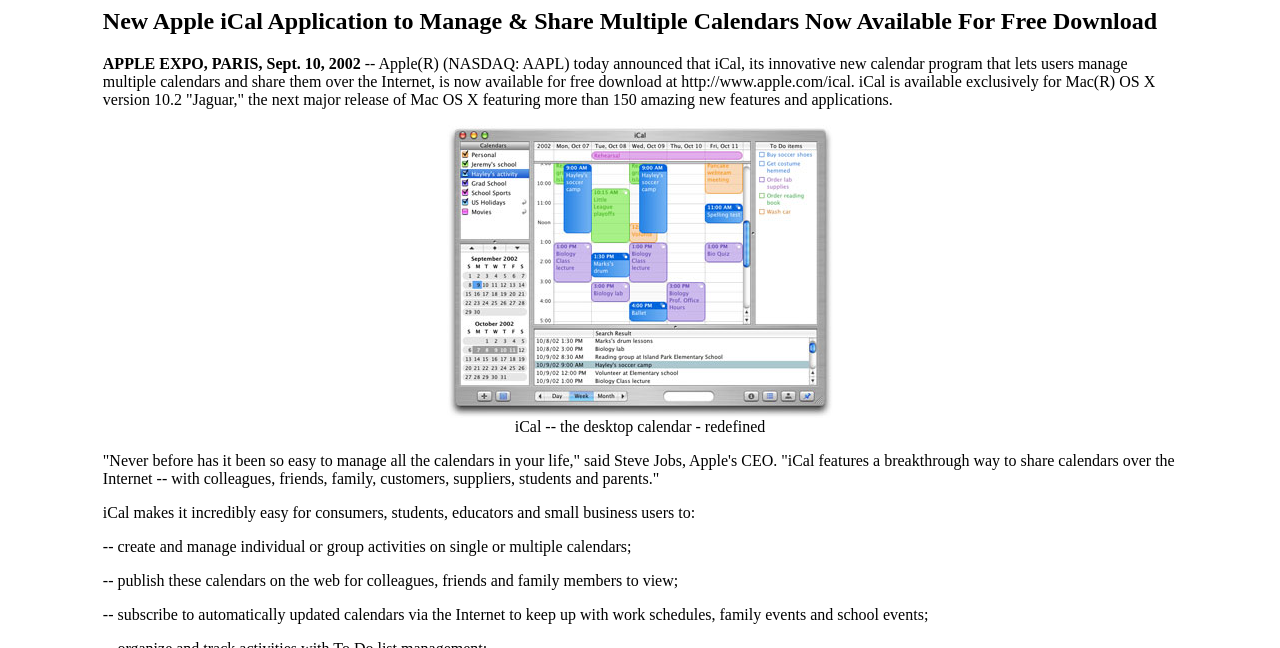What is the benefit of using iCal?
Please use the visual content to give a single word or phrase answer.

Easy management of multiple calendars